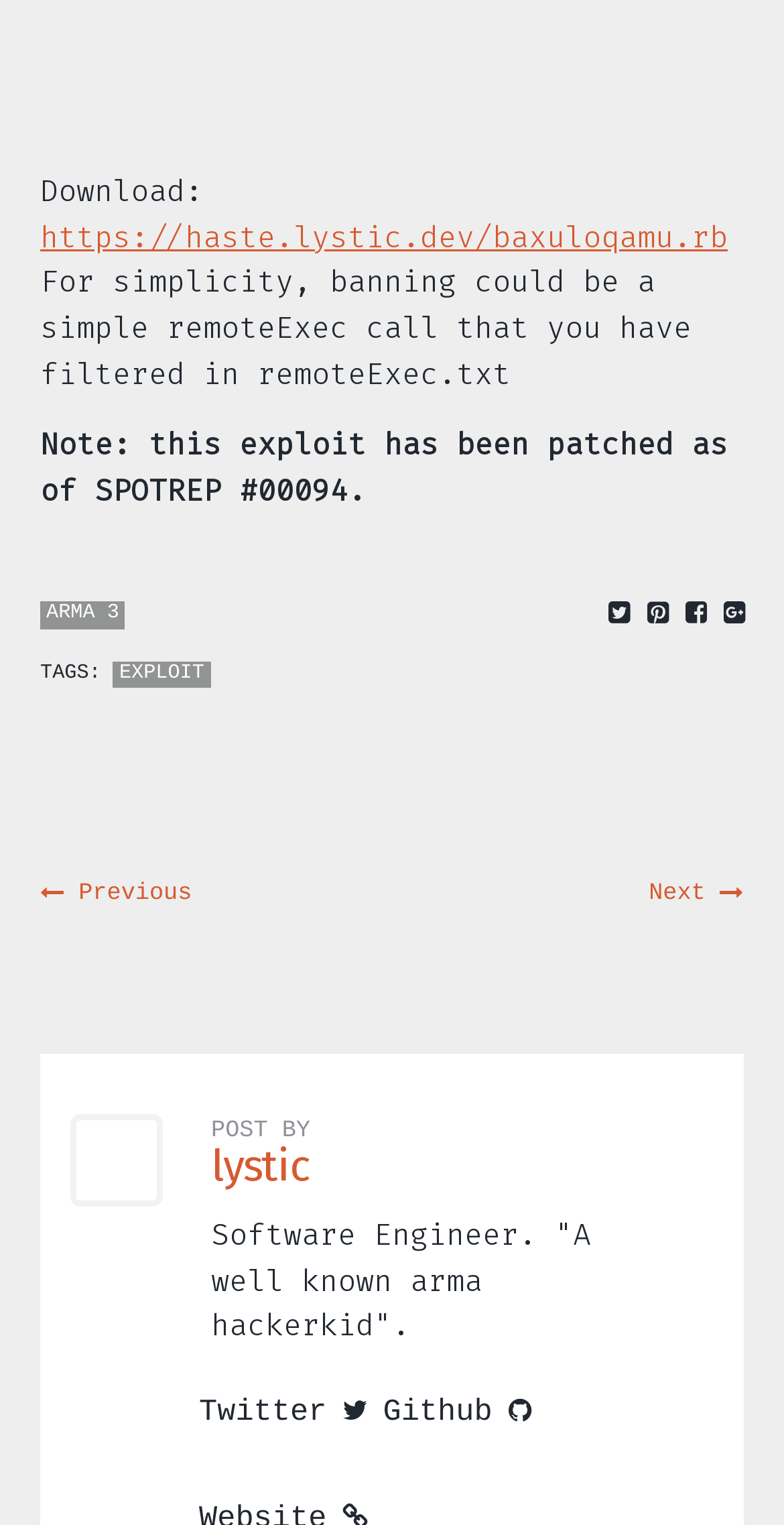Find and specify the bounding box coordinates that correspond to the clickable region for the instruction: "Click the 'Movie TV Tech Geeks News Logo' link".

None